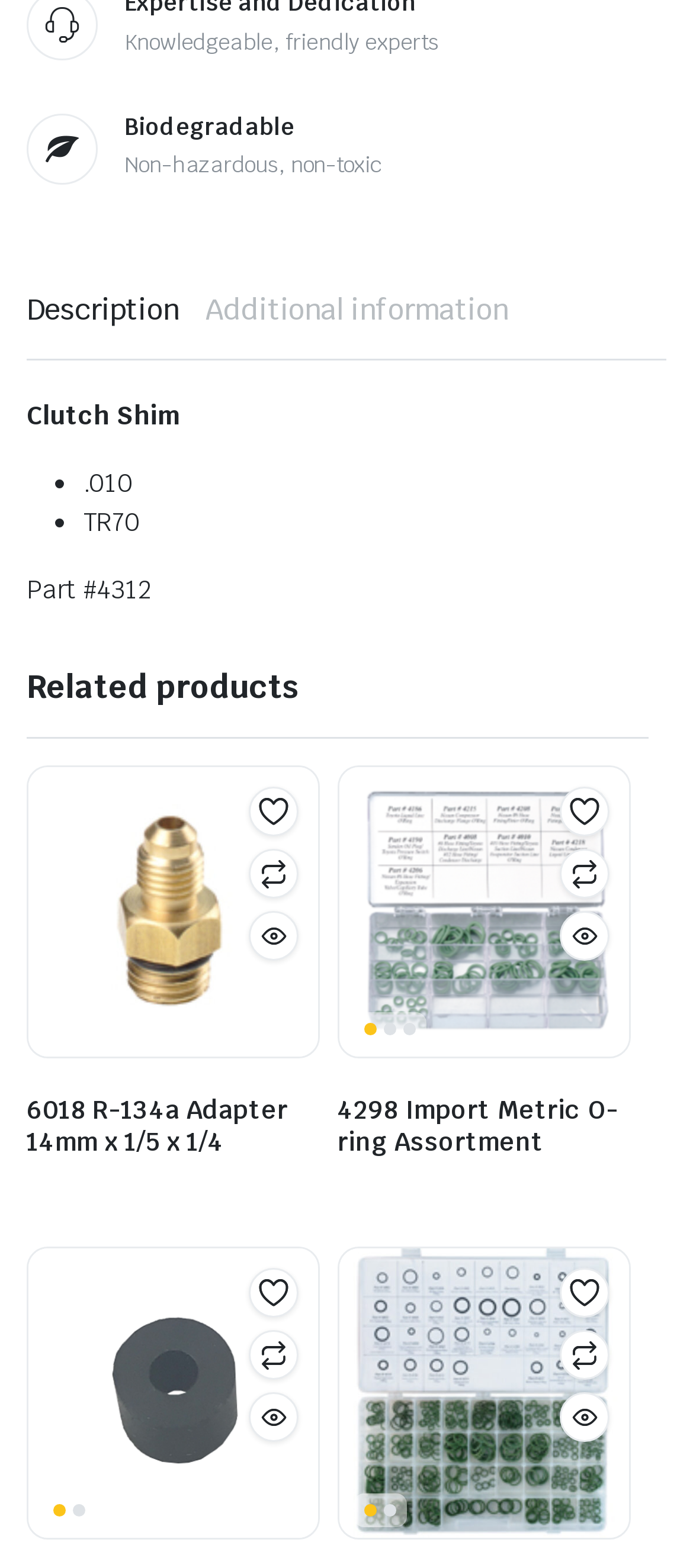Answer with a single word or phrase: 
What is the orientation of the tablist?

horizontal